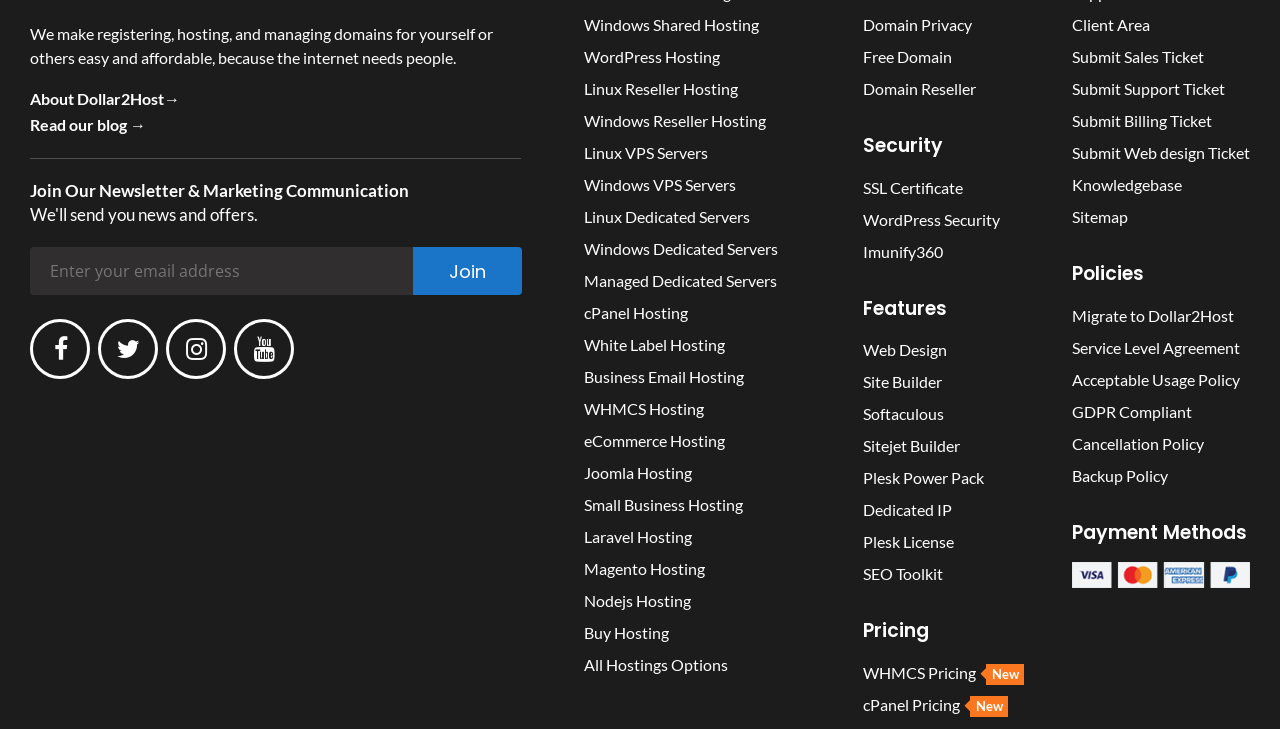Pinpoint the bounding box coordinates of the element that must be clicked to accomplish the following instruction: "Click on the 'About Dollar2Host' link". The coordinates should be in the format of four float numbers between 0 and 1, i.e., [left, top, right, bottom].

[0.023, 0.118, 0.407, 0.154]